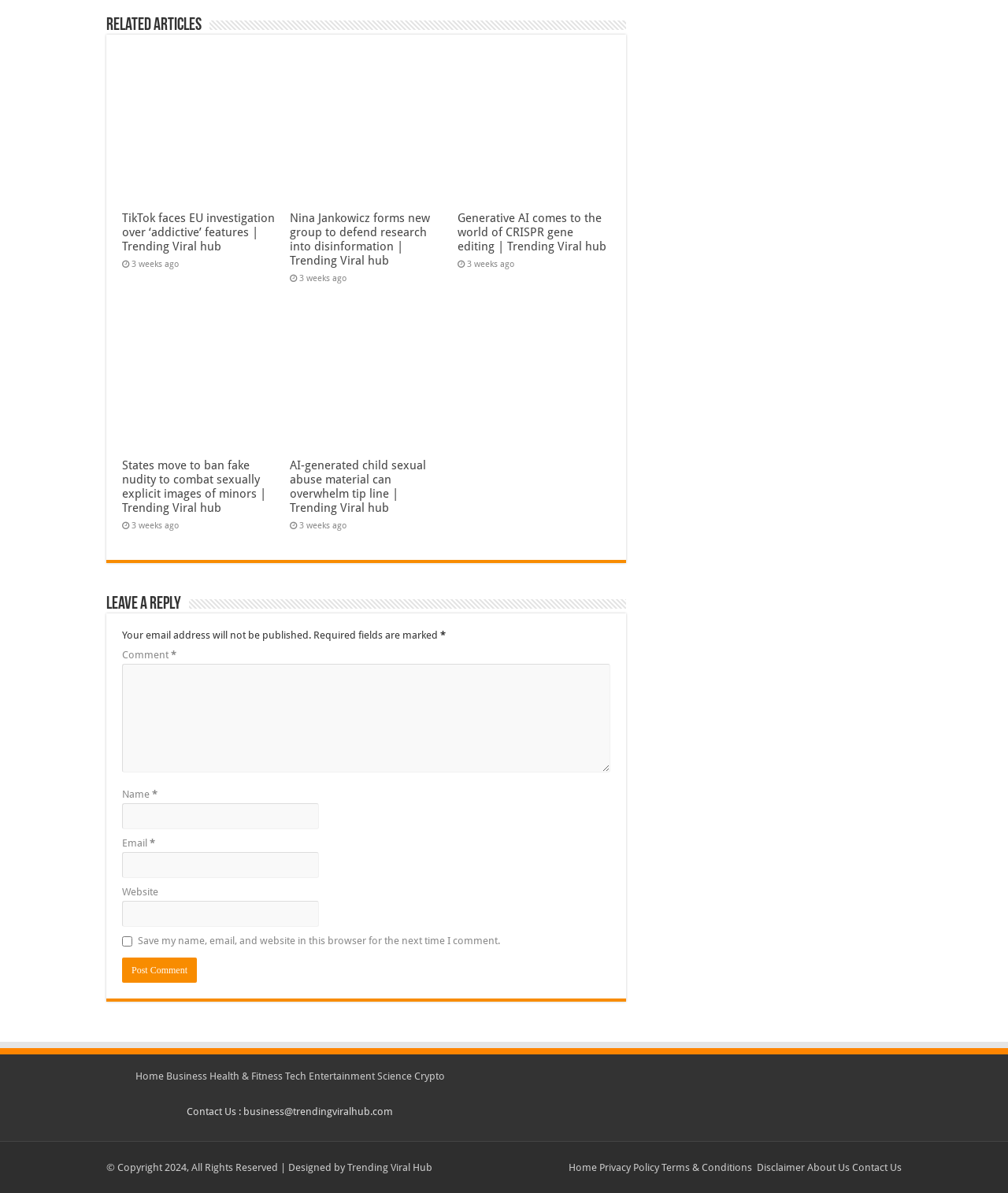Provide a brief response to the question below using a single word or phrase: 
What is the email address for contacting the website?

business@trendingviralhub.com